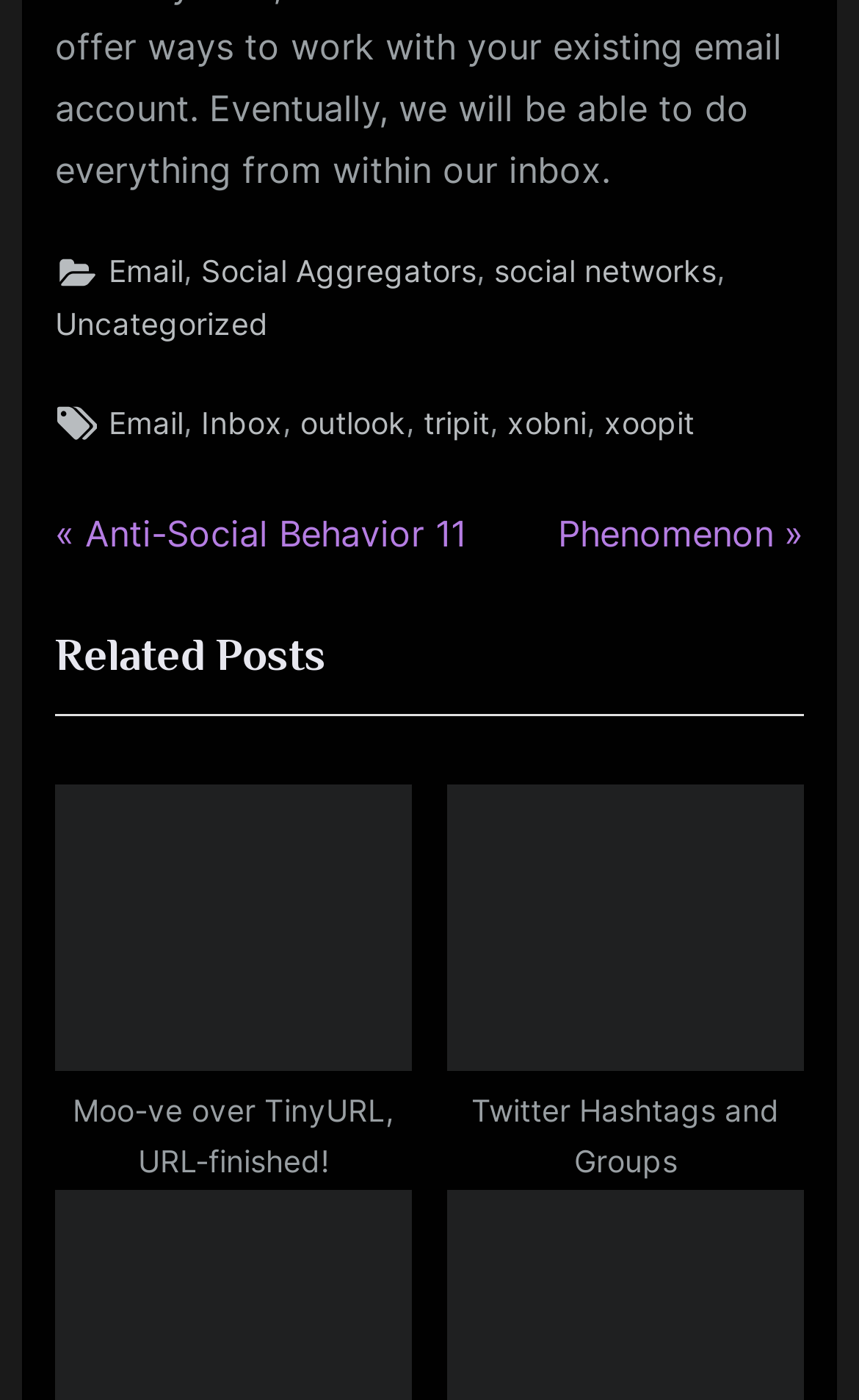Pinpoint the bounding box coordinates of the clickable element needed to complete the instruction: "View Email". The coordinates should be provided as four float numbers between 0 and 1: [left, top, right, bottom].

[0.127, 0.176, 0.214, 0.213]